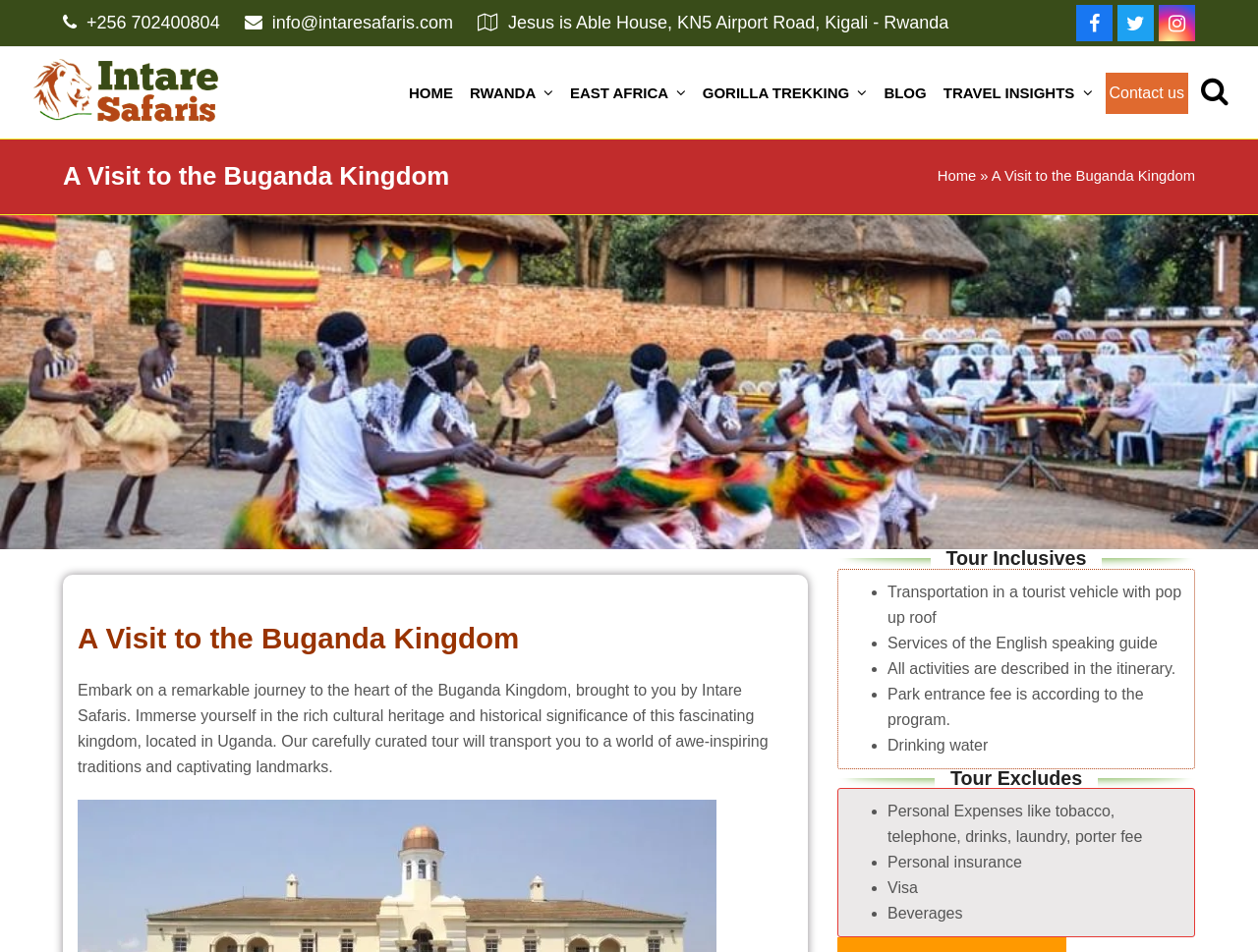Using the provided element description: "Instagram", identify the bounding box coordinates. The coordinates should be four floats between 0 and 1 in the order [left, top, right, bottom].

[0.921, 0.005, 0.95, 0.044]